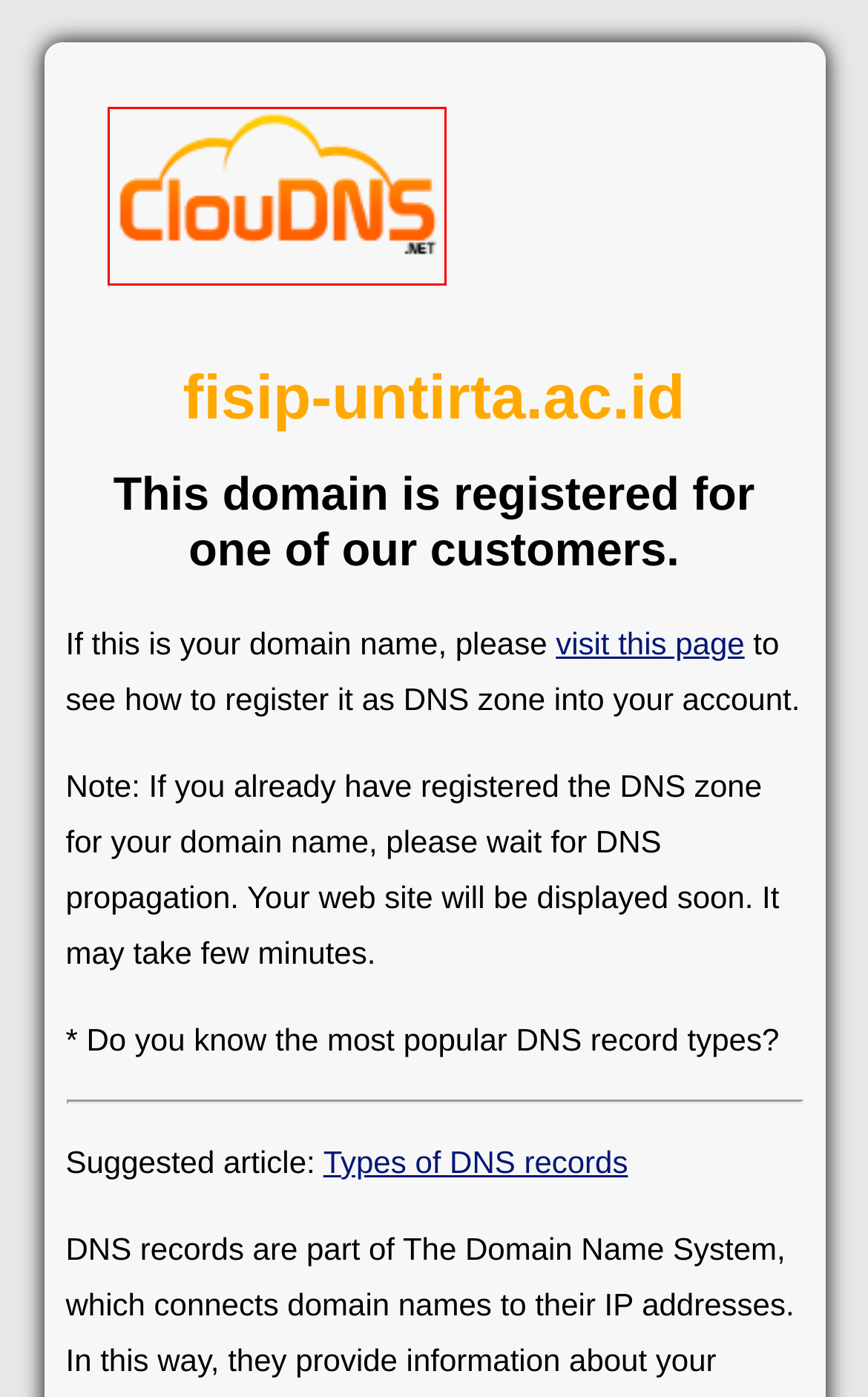Please examine the screenshot provided, which contains a red bounding box around a UI element. Select the webpage description that most accurately describes the new page displayed after clicking the highlighted element. Here are the candidates:
A. Free DNS hosting, Cloud DNS hosting and Domain names | ClouDNS
B. Parkir Domain Gratis | ClouDNS
C. Wiki | ClouDNS
D. Types of DNS records - What are they and what is their purpose?
E. Cheap Domain Names | ClouDNS
F. Free Monitoring Service | ClouDNS
G. ClouDNS: Master DNS Zone
H. Server DNS Pribadi | ClouDNS

A